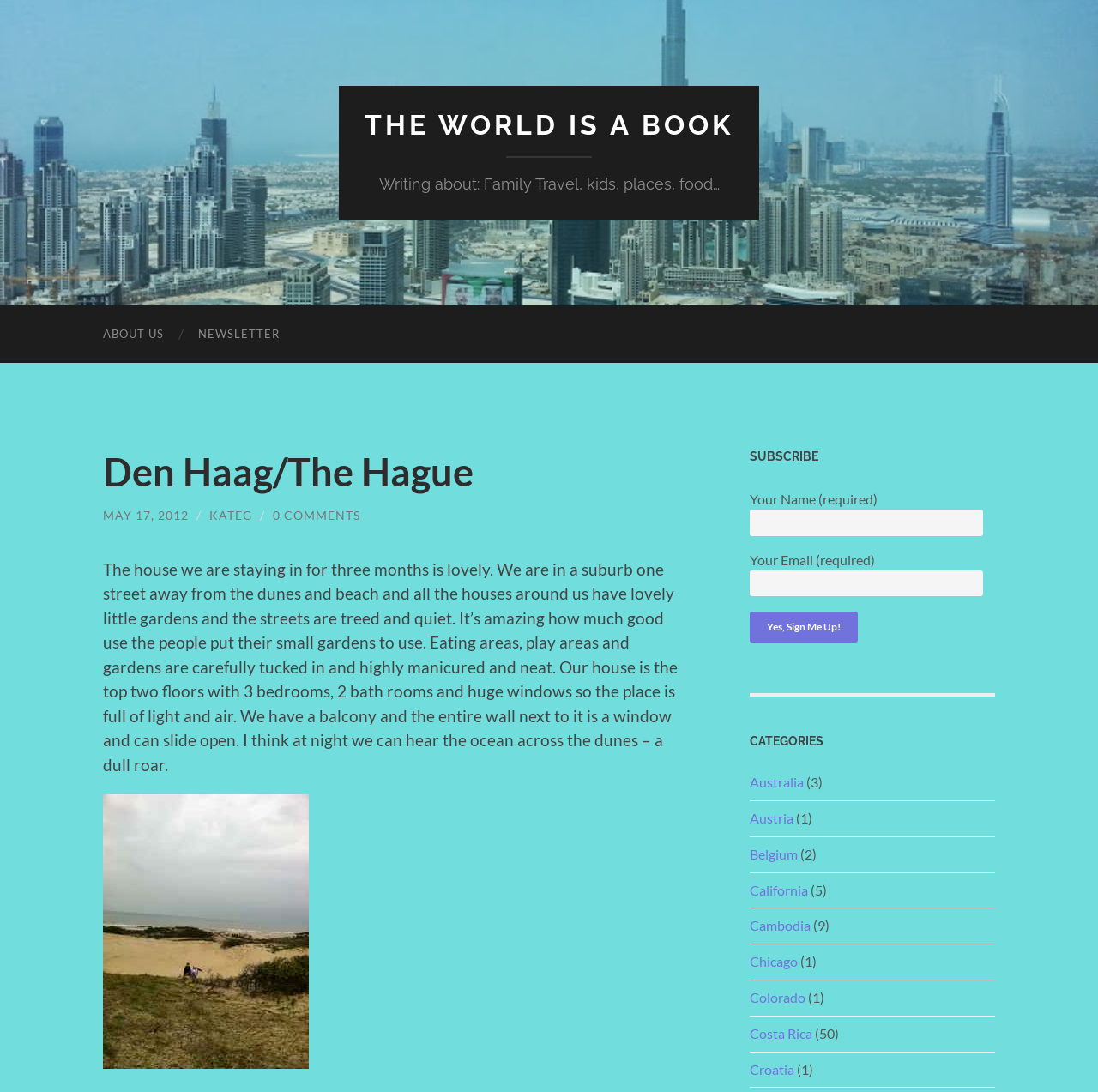Pinpoint the bounding box coordinates of the clickable area needed to execute the instruction: "Click on the Australia category". The coordinates should be specified as four float numbers between 0 and 1, i.e., [left, top, right, bottom].

[0.683, 0.709, 0.732, 0.724]